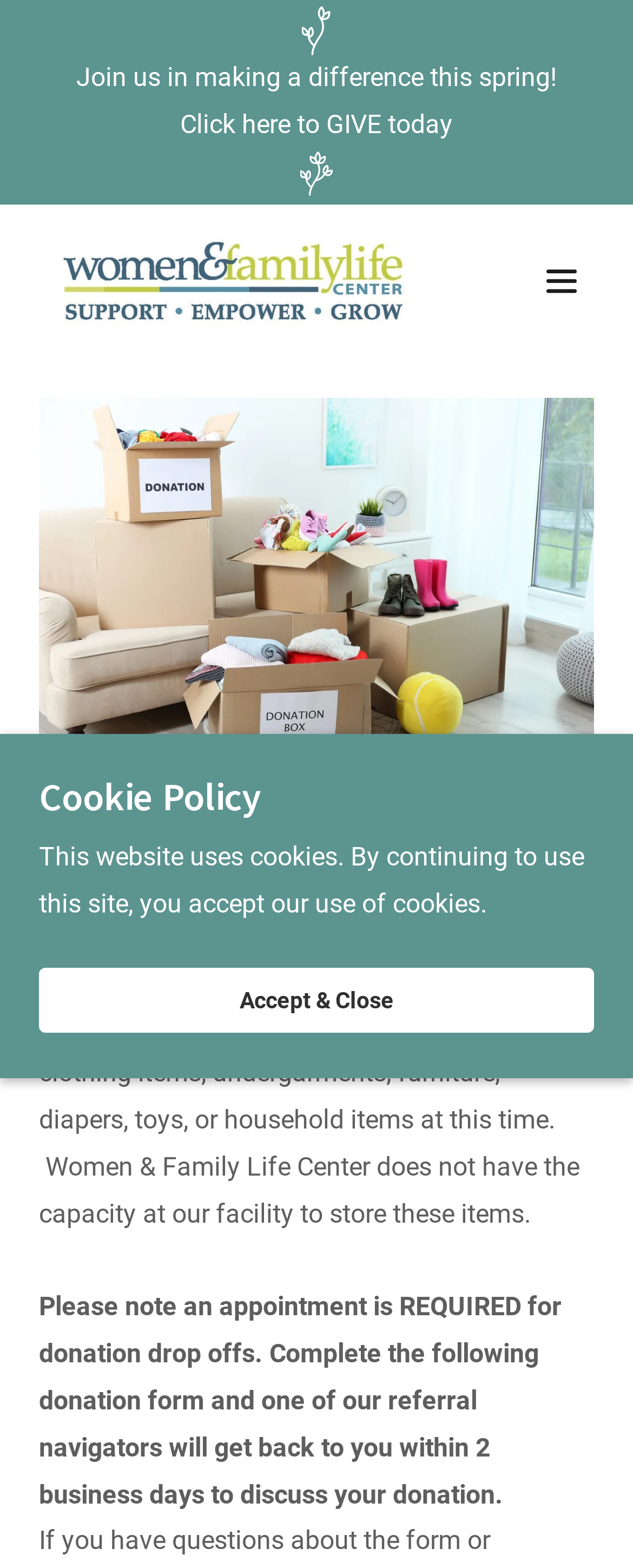Respond to the question below with a single word or phrase: How many images are on the webpage?

5